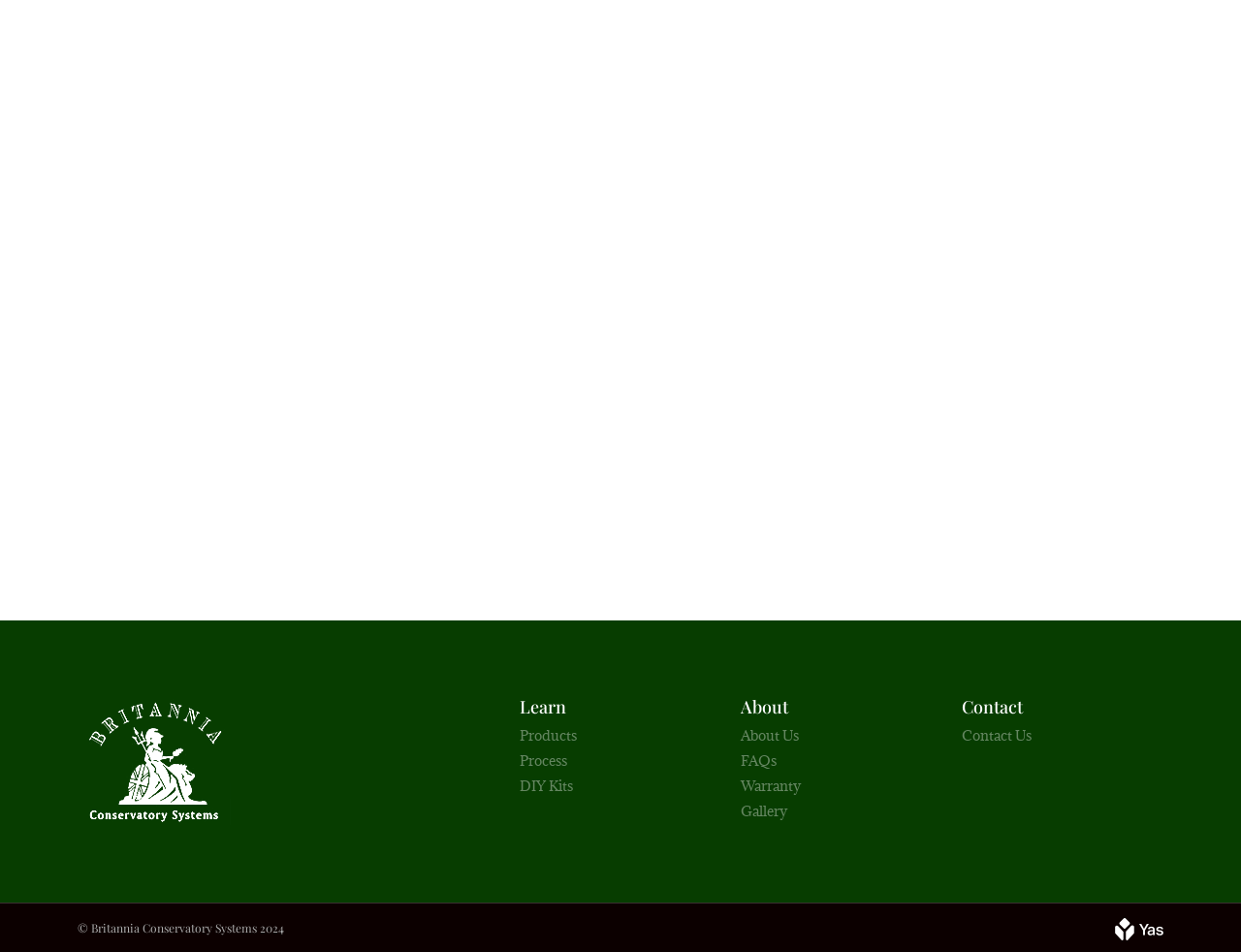Please predict the bounding box coordinates of the element's region where a click is necessary to complete the following instruction: "Go to Products". The coordinates should be represented by four float numbers between 0 and 1, i.e., [left, top, right, bottom].

[0.419, 0.762, 0.581, 0.783]